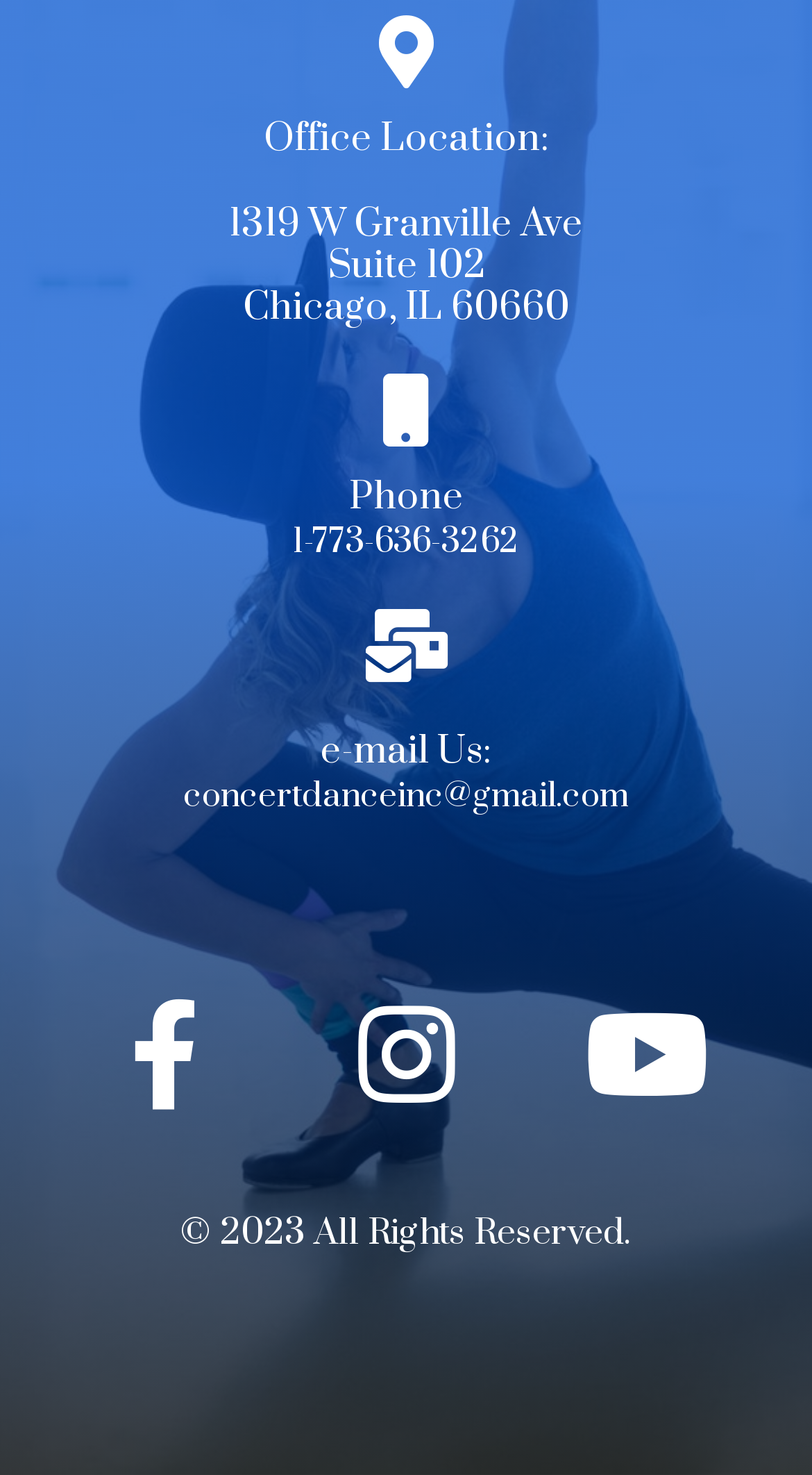What is the phone number?
Give a detailed and exhaustive answer to the question.

The phone number can be found under the 'Phone' heading, which is located below the office location. The phone number is displayed as a static text element.